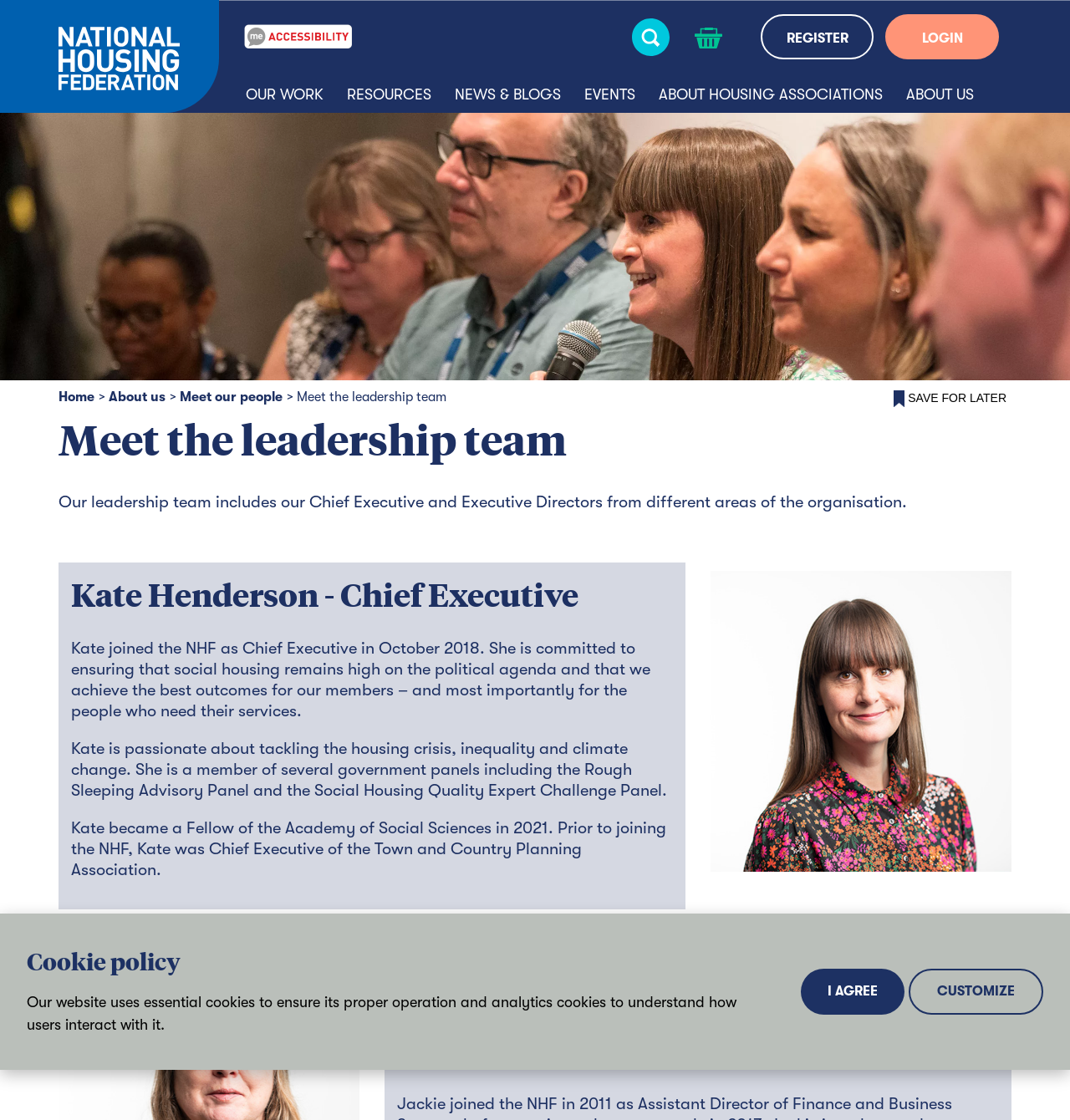Determine the webpage's heading and output its text content.

Meet the leadership team